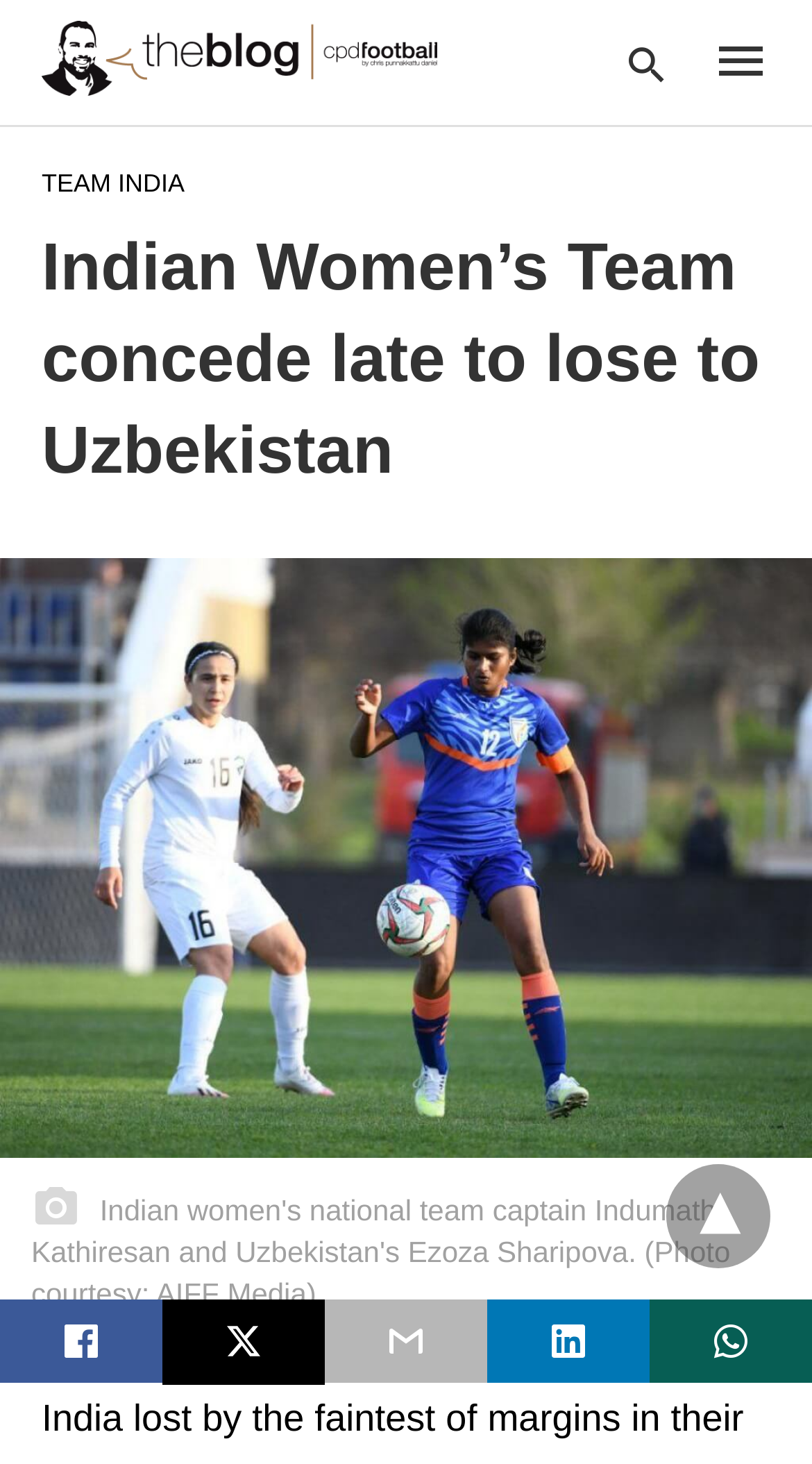Provide the bounding box coordinates of the HTML element this sentence describes: "title="email"". The bounding box coordinates consist of four float numbers between 0 and 1, i.e., [left, top, right, bottom].

[0.4, 0.888, 0.6, 0.945]